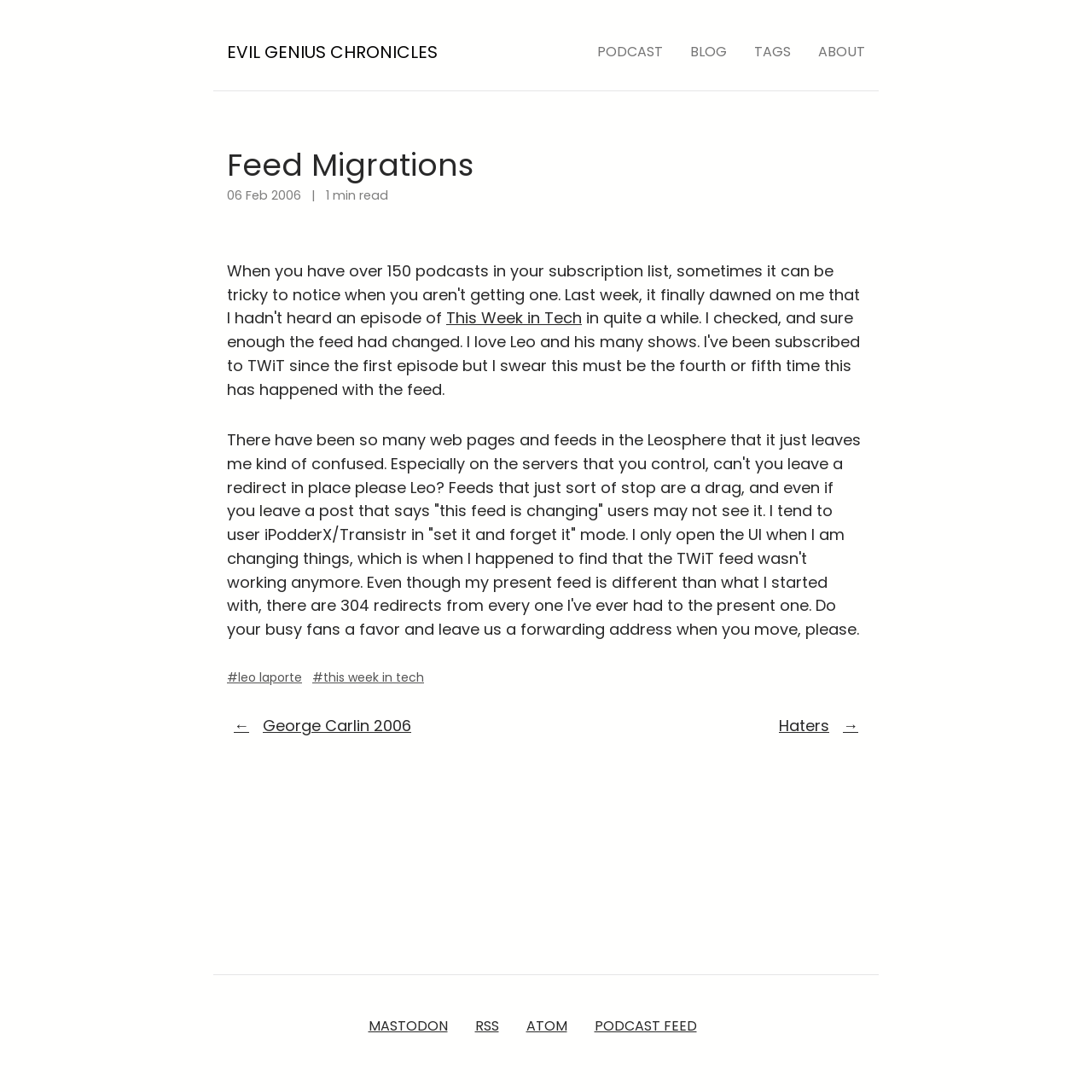Please identify the bounding box coordinates of the area that needs to be clicked to fulfill the following instruction: "Visit the 'ABOUT' page."

[0.749, 0.038, 0.792, 0.056]